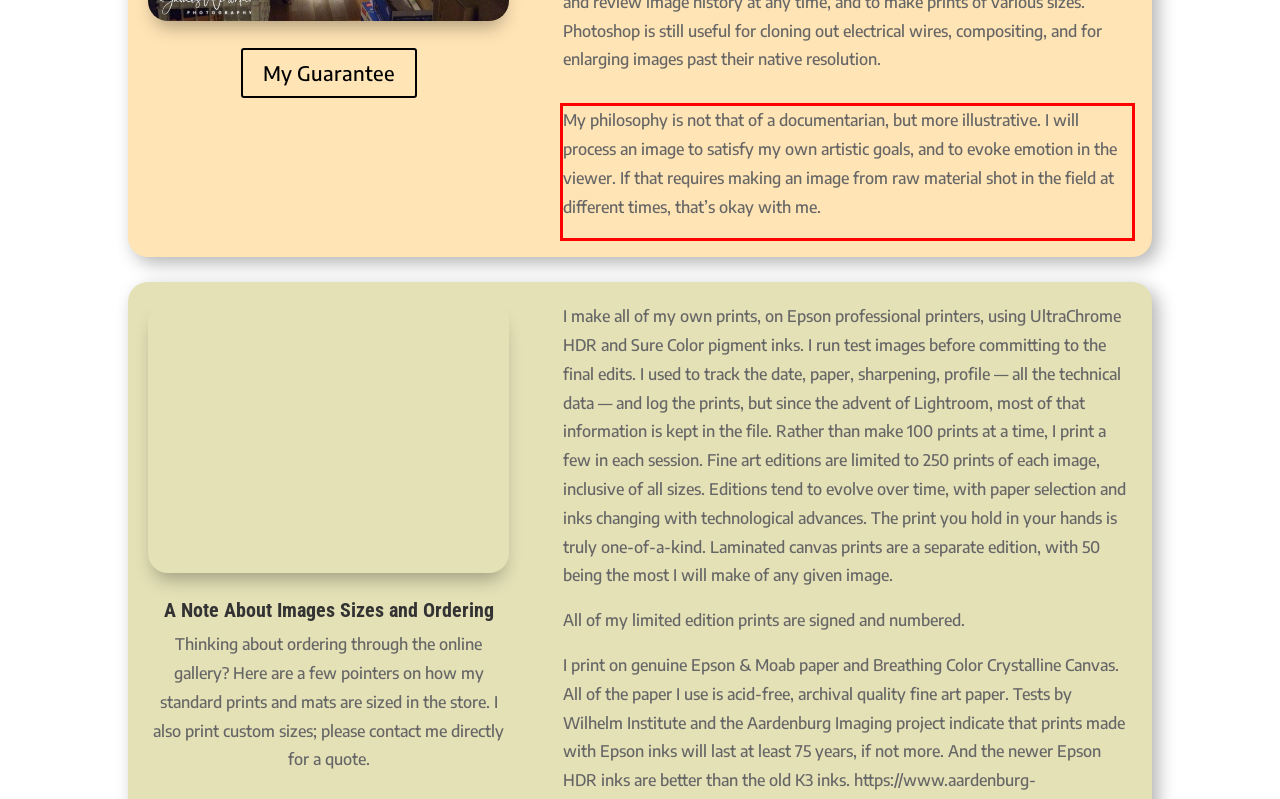Given a screenshot of a webpage with a red bounding box, extract the text content from the UI element inside the red bounding box.

My philosophy is not that of a documentarian, but more illustrative. I will process an image to satisfy my own artistic goals, and to evoke emotion in the viewer. If that requires making an image from raw material shot in the field at different times, that’s okay with me.